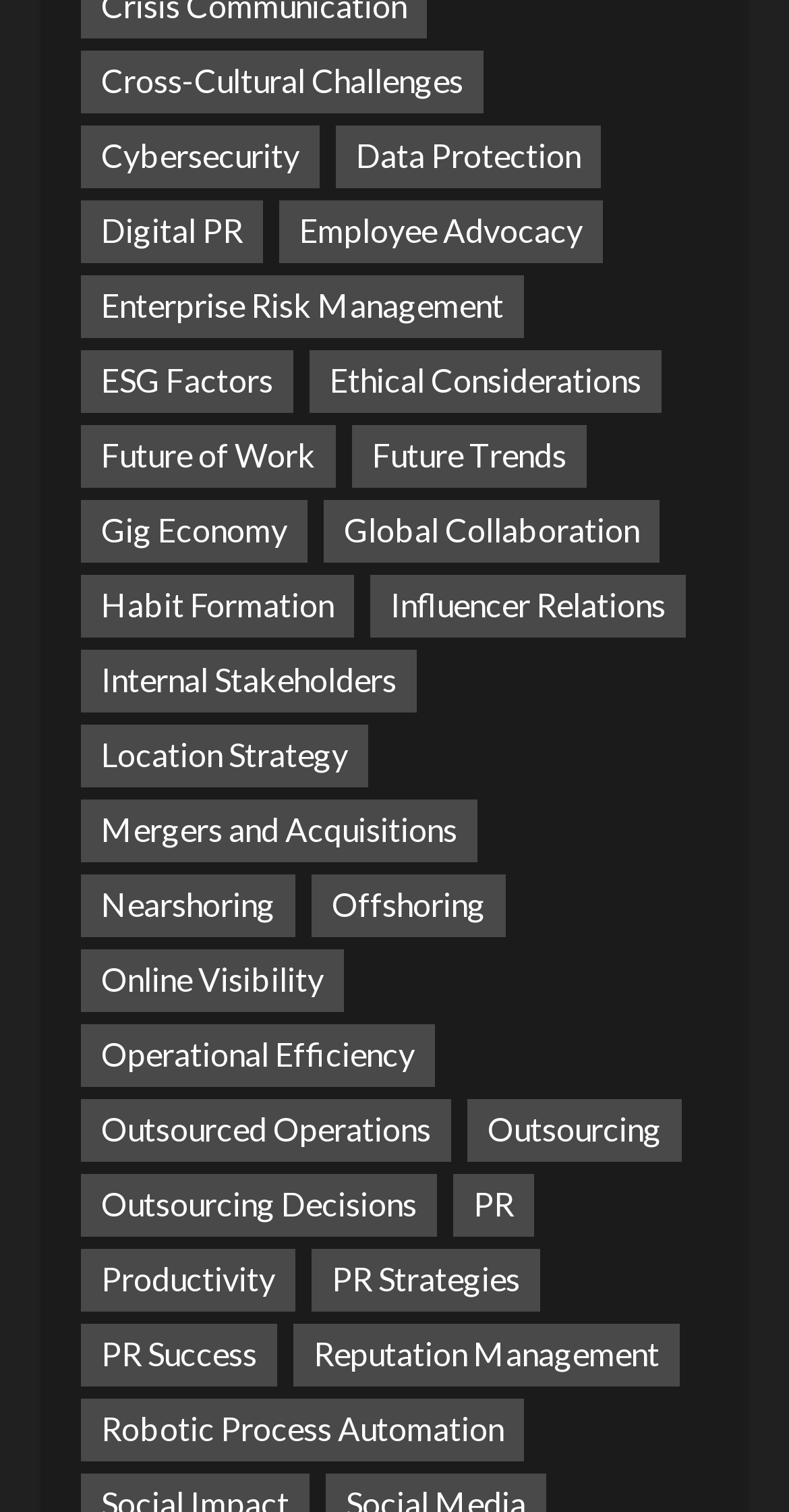Identify the bounding box of the UI element that matches this description: "Employee Advocacy".

[0.354, 0.132, 0.764, 0.173]